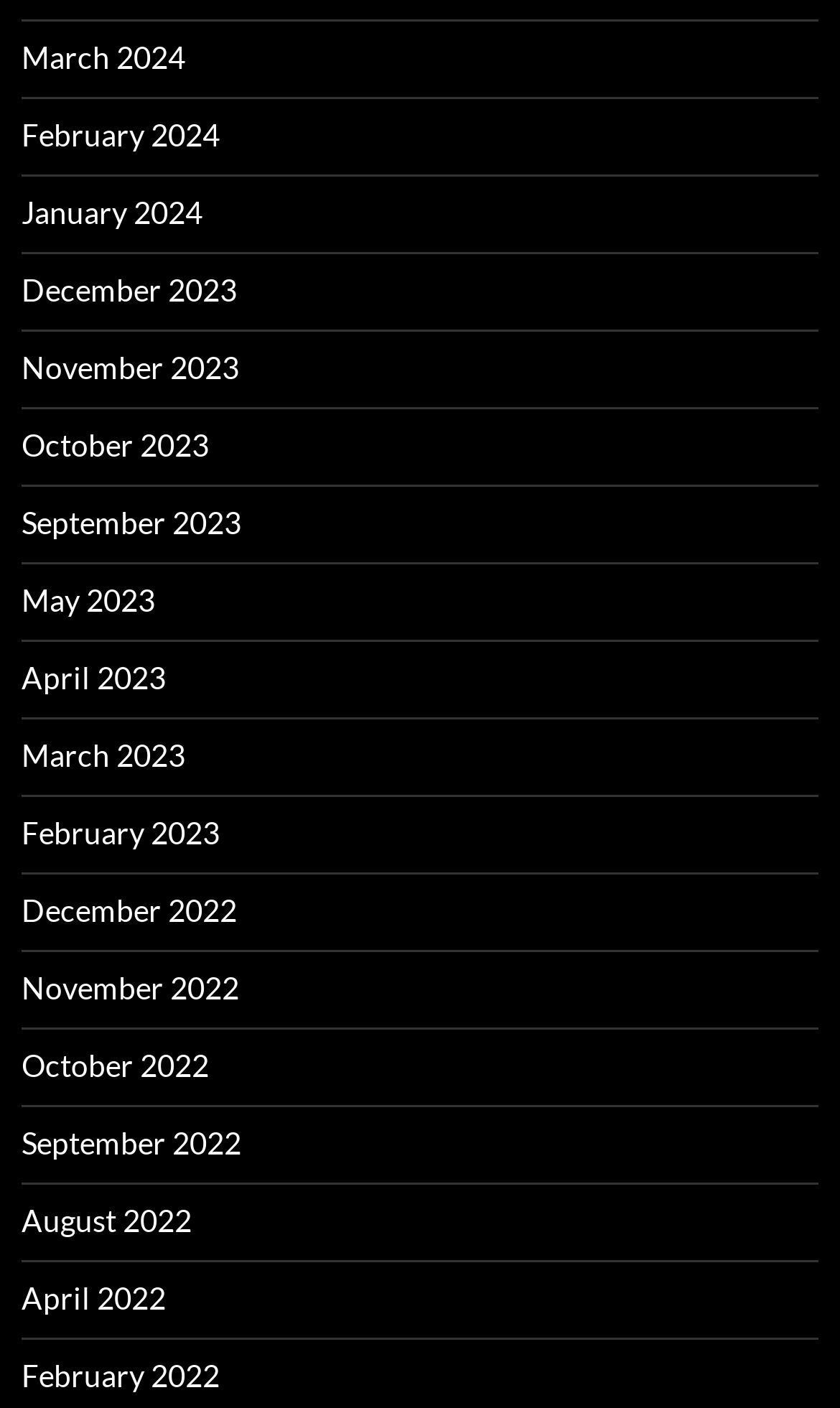How many months are listed?
Using the image as a reference, give a one-word or short phrase answer.

19